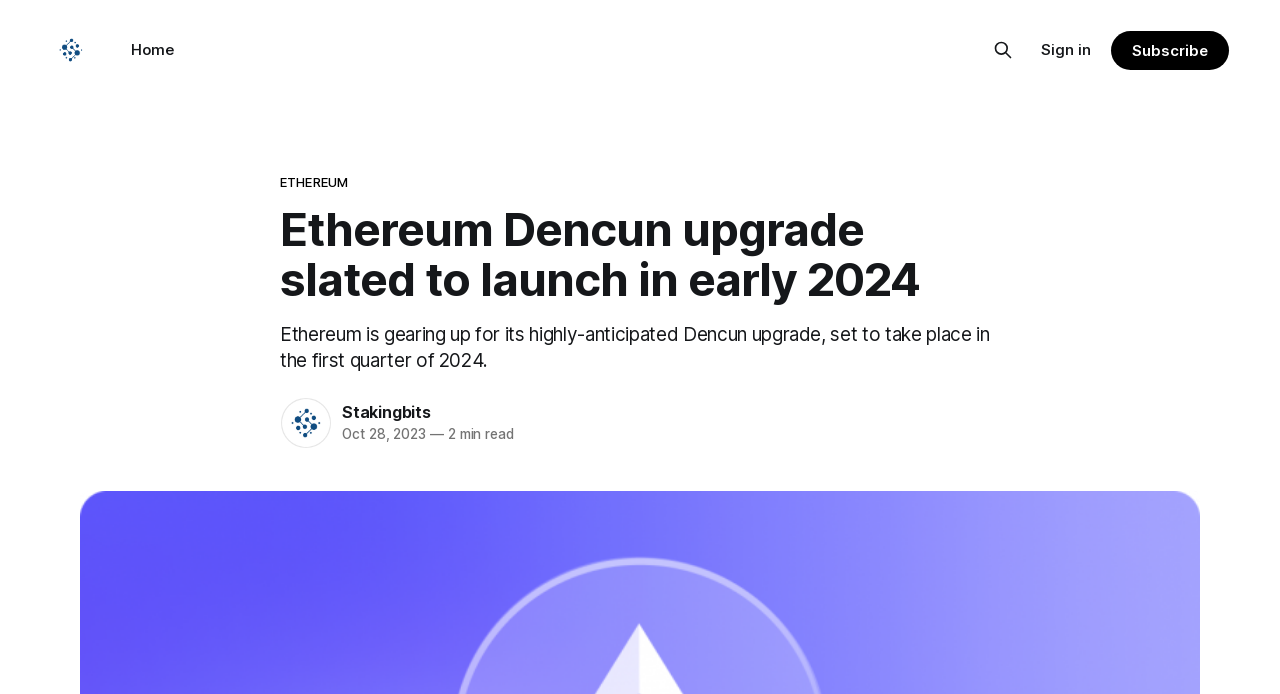What is the expected launch time of the Dencun upgrade?
Please provide a single word or phrase as the answer based on the screenshot.

Early 2024